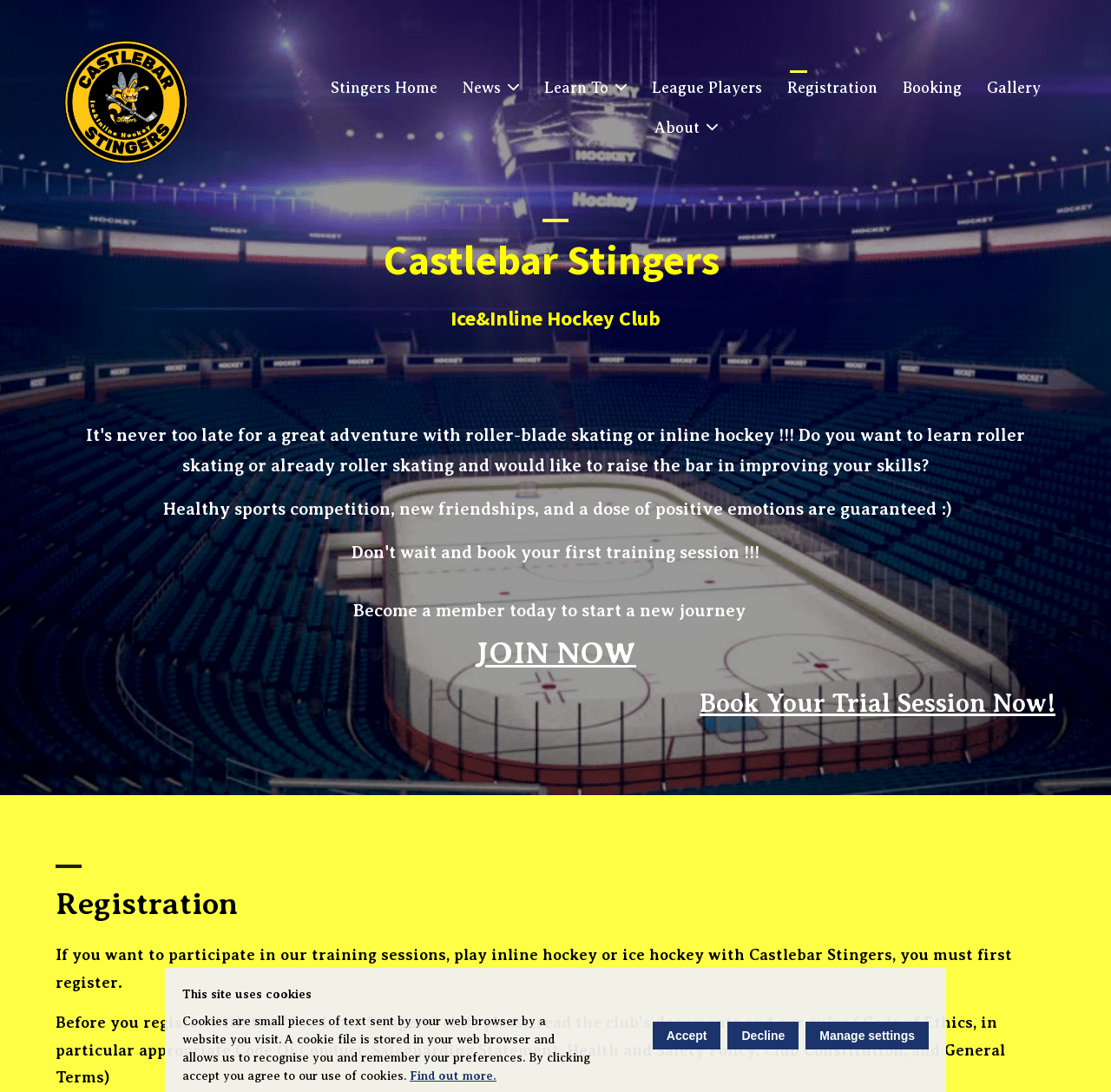Could you determine the bounding box coordinates of the clickable element to complete the instruction: "Learn more about 'Learn To'"? Provide the coordinates as four float numbers between 0 and 1, i.e., [left, top, right, bottom].

[0.48, 0.057, 0.573, 0.094]